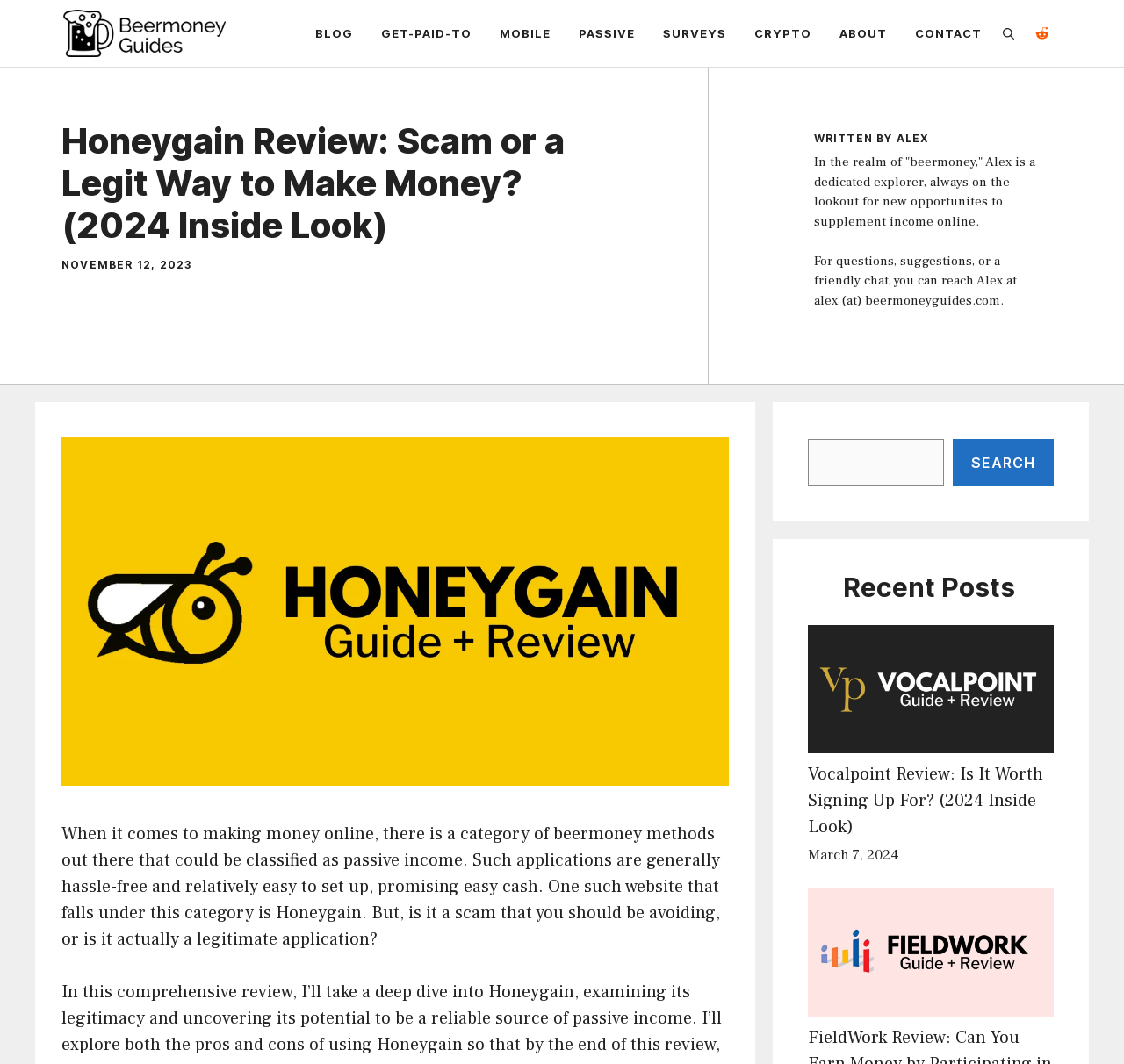What is the name of the website?
Please give a detailed and elaborate explanation in response to the question.

I determined the name of the website by looking at the banner element at the top of the webpage, which contains a link with the text 'BeermoneyGuides'.